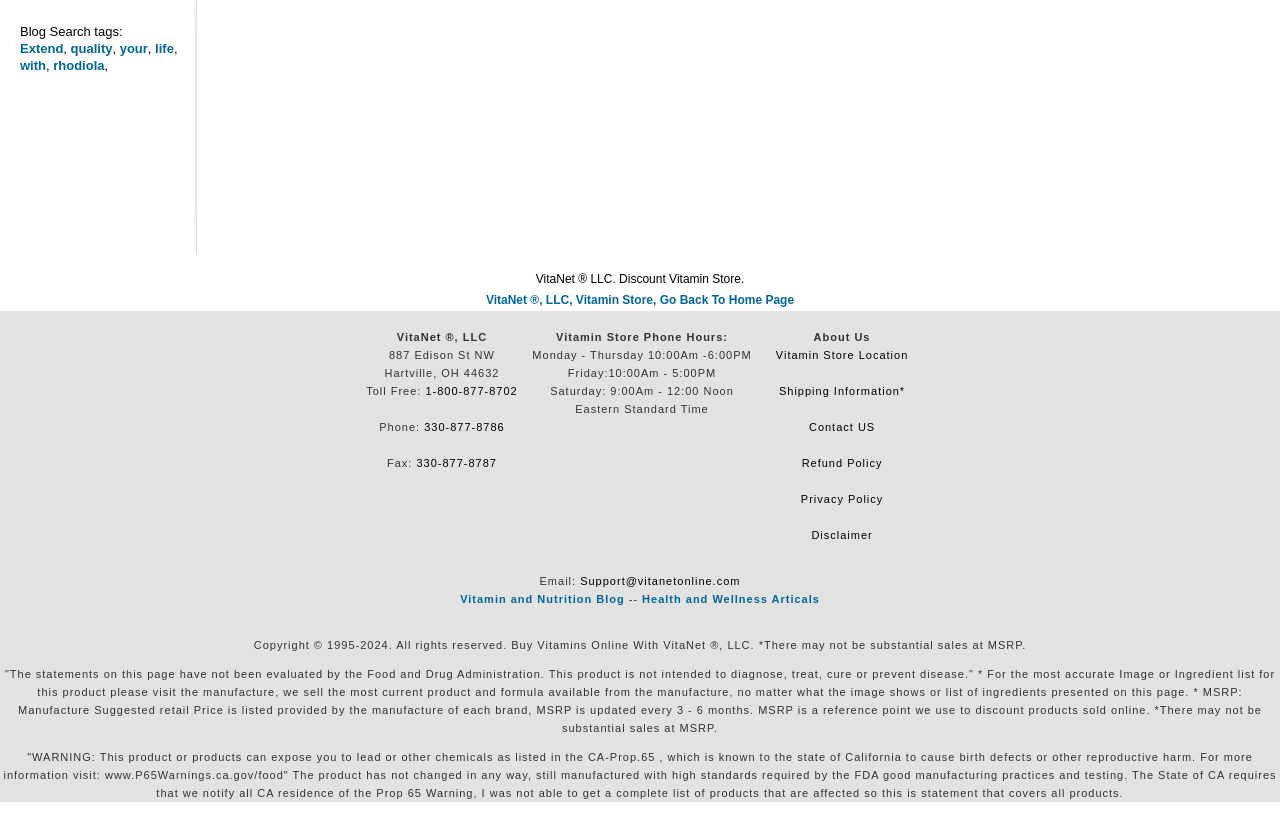Please find the bounding box coordinates of the clickable region needed to complete the following instruction: "Read 'Health and Wellness Articals'". The bounding box coordinates must consist of four float numbers between 0 and 1, i.e., [left, top, right, bottom].

[0.502, 0.729, 0.641, 0.744]